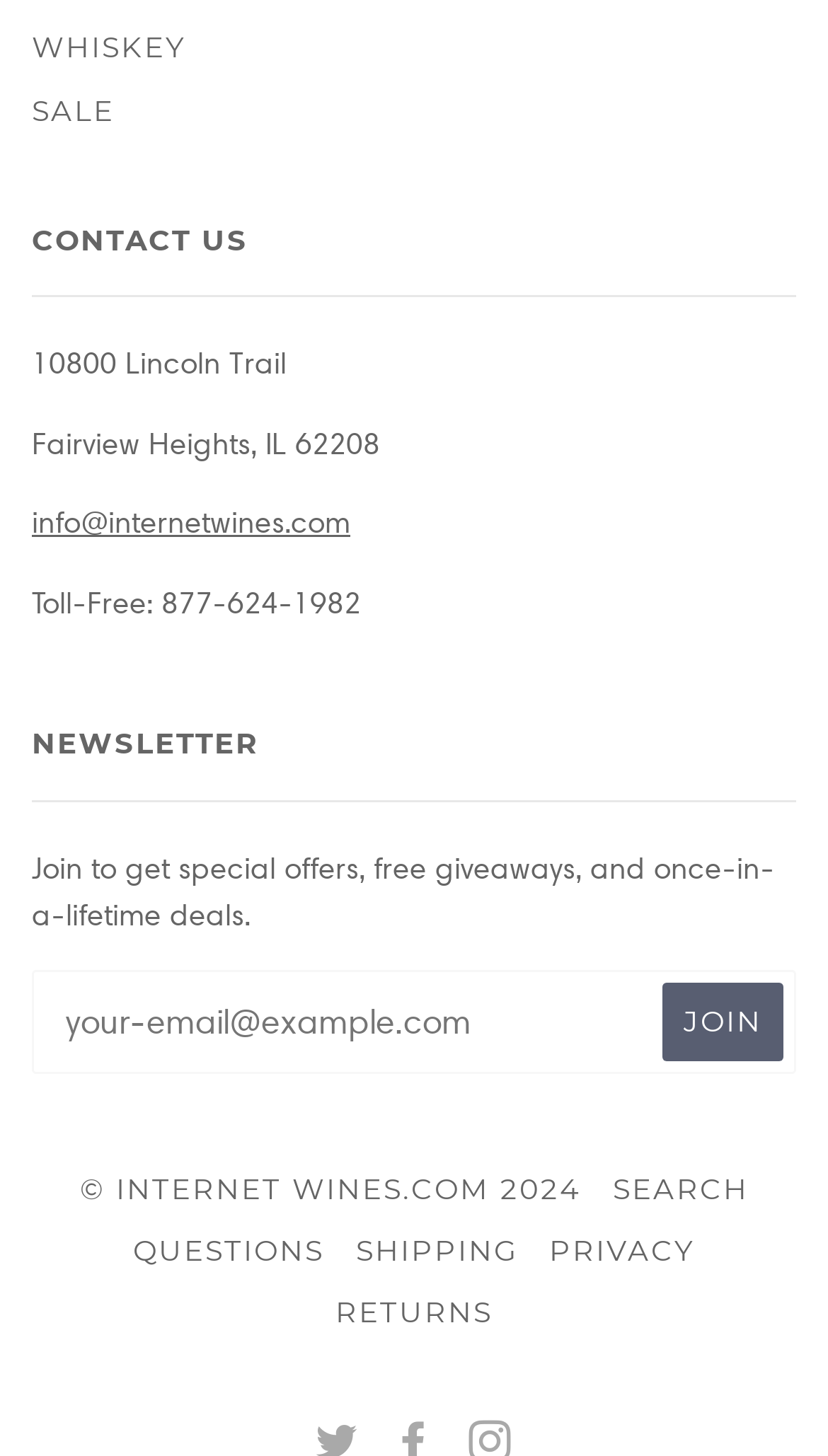What is the purpose of the newsletter?
Refer to the image and give a detailed answer to the question.

I found the purpose of the newsletter by reading the static text element located at [0.038, 0.582, 0.936, 0.641]. The text explains that by joining the newsletter, users can receive special offers, free giveaways, and once-in-a-lifetime deals.